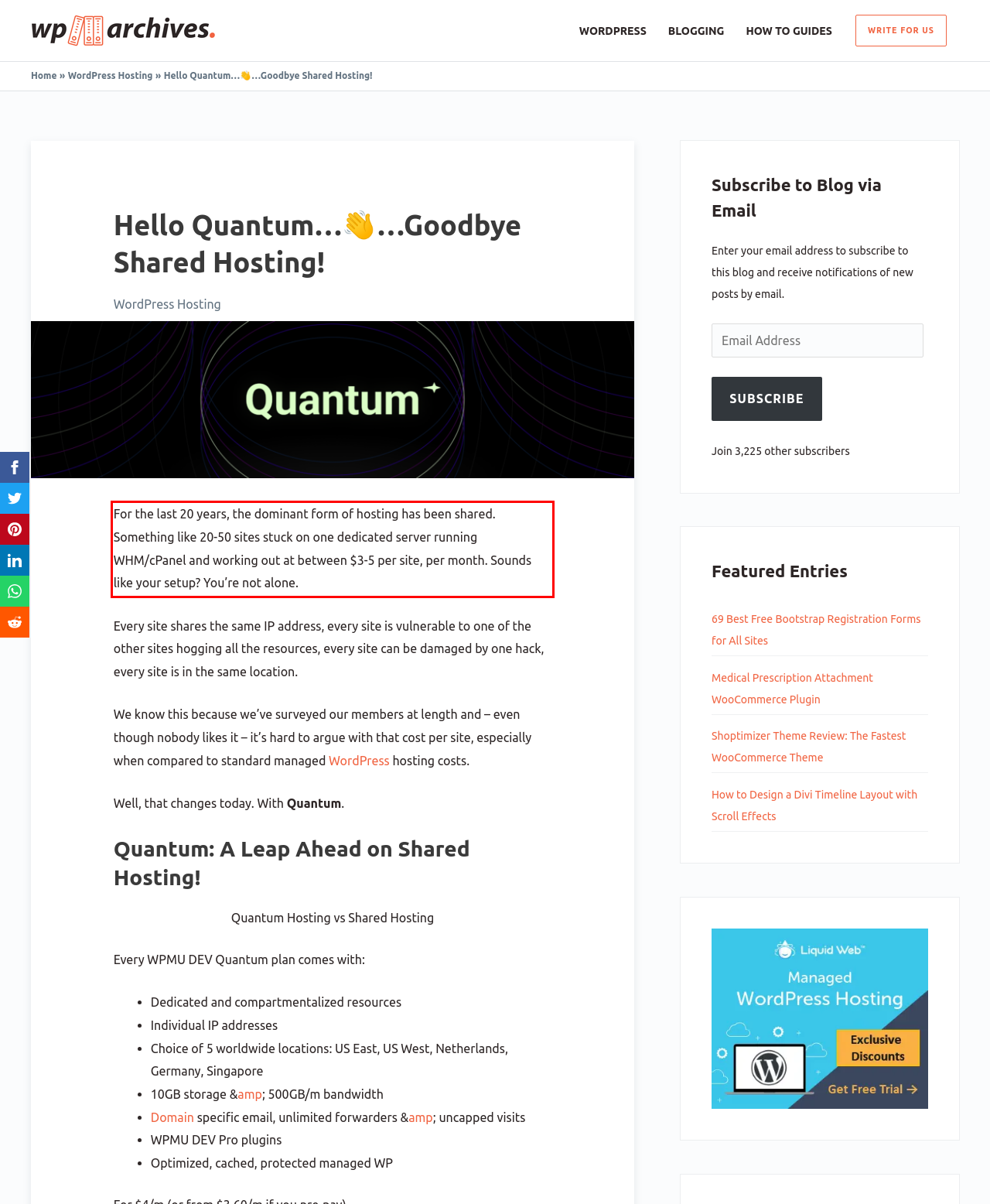View the screenshot of the webpage and identify the UI element surrounded by a red bounding box. Extract the text contained within this red bounding box.

For the last 20 years, the dominant form of hosting has been shared. Something like 20-50 sites stuck on one dedicated server running WHM/cPanel and working out at between $3-5 per site, per month. Sounds like your setup? You’re not alone.